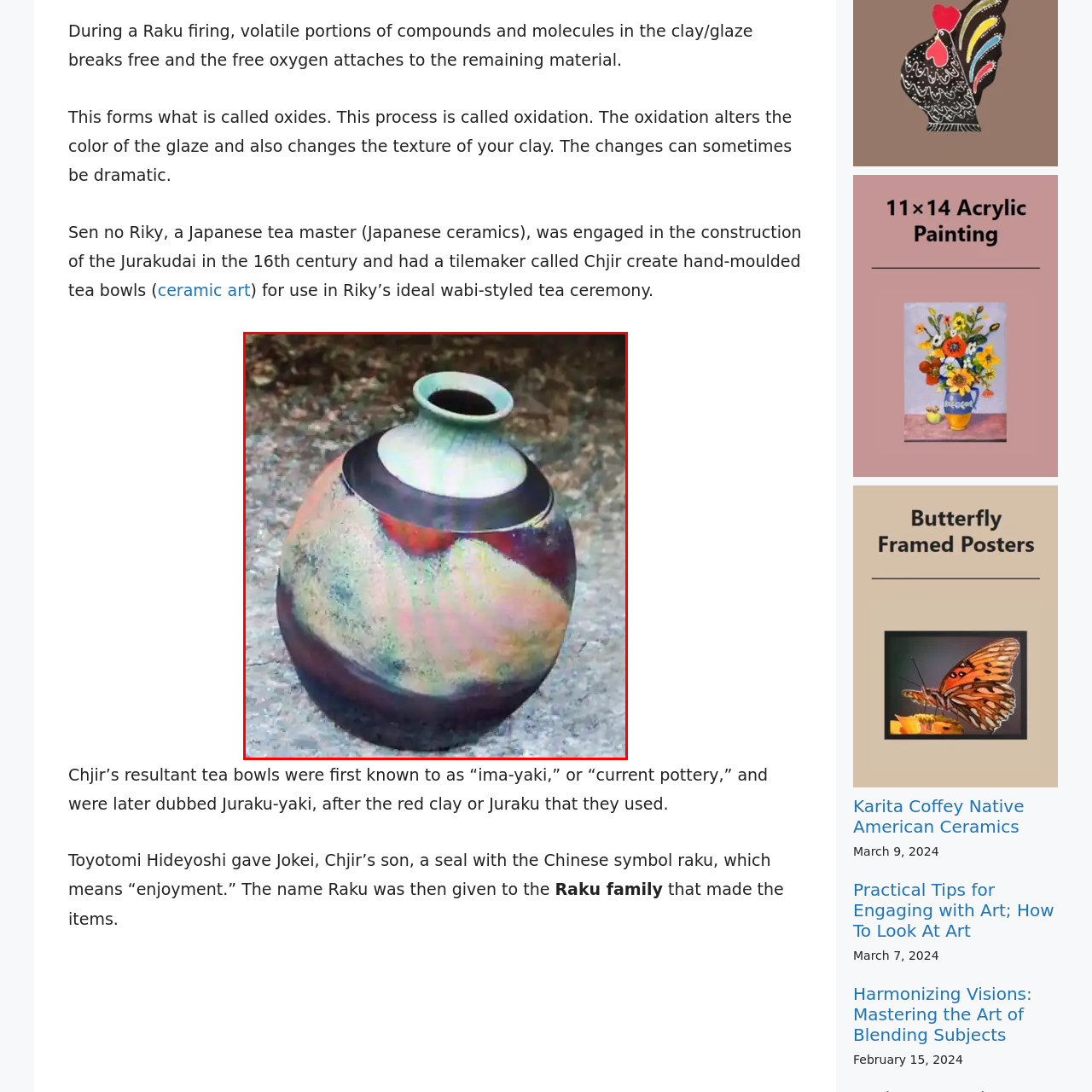Inspect the area within the red bounding box and elaborate on the following question with a detailed answer using the image as your reference: What is the term for the distinctive red clay used in this type of pottery?

The caption explains that the ceramics, like this vase, not only serve as functional objects but also as expressions of cultural heritage, and that this type of pottery is later known as Juraku-yaki, named after the distinctive red clay used.